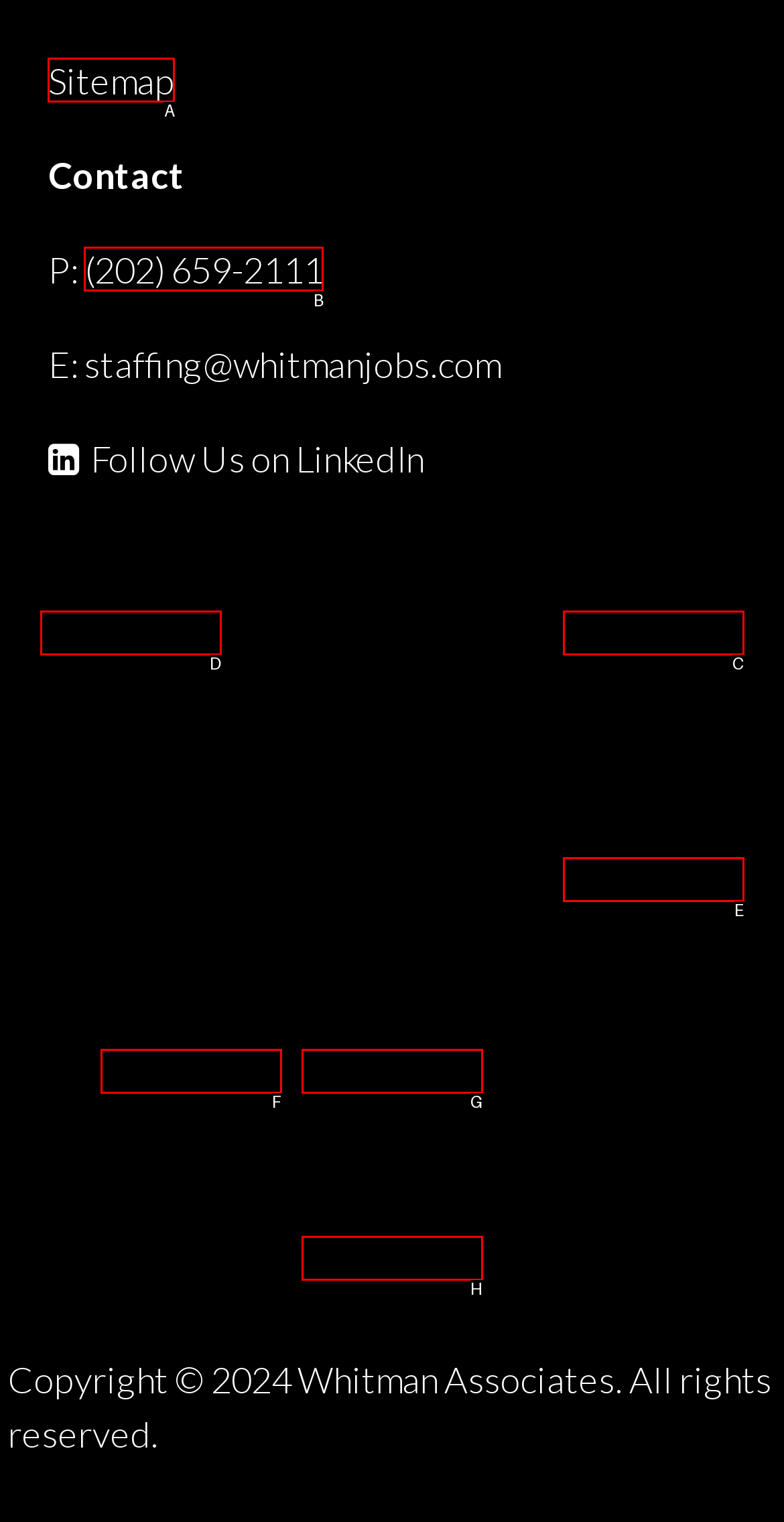Determine which option you need to click to execute the following task: Click on Sitemap. Provide your answer as a single letter.

A